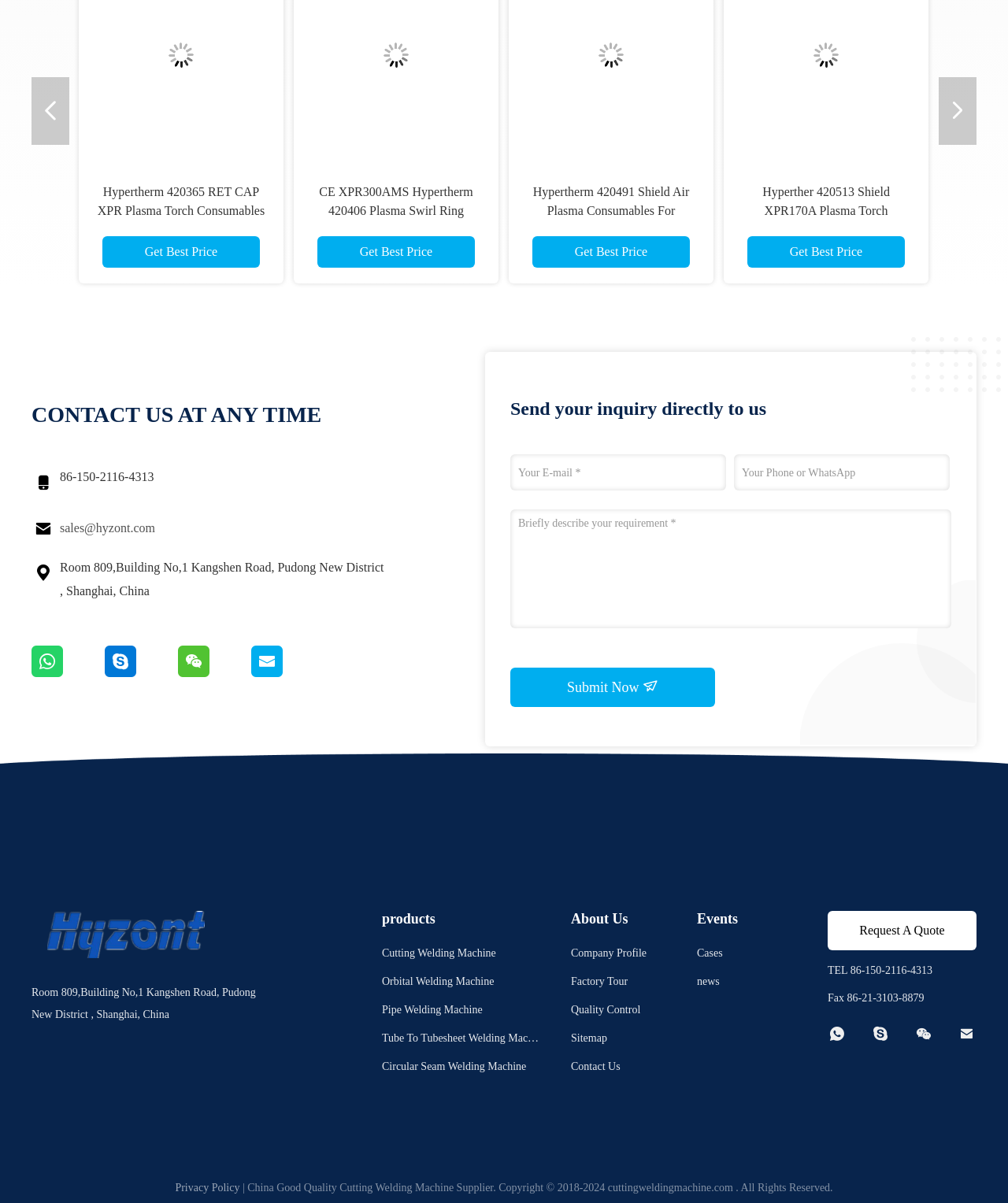Based on the element description Quality Control, identify the bounding box of the UI element in the given webpage screenshot. The coordinates should be in the format (top-left x, top-left y, bottom-right x, bottom-right y) and must be between 0 and 1.

[0.566, 0.831, 0.66, 0.848]